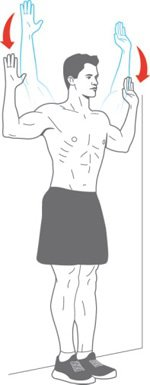Describe the image thoroughly.

The image depicts a fitness exercise known as the Wall Slide. In this exercise, an individual stands against a wall, ensuring that their butt, upper back, and head maintain contact with it. With arms raised so that the shoulders, elbows, and wrists also touch the wall, the individual then bends their arms, bringing their elbows in toward their sides. This movement engages the shoulders and the muscles between the shoulder blades, promoting better posture and shoulder stability. The recommendation is to perform 10 repetitions to effectively target these muscle groups.